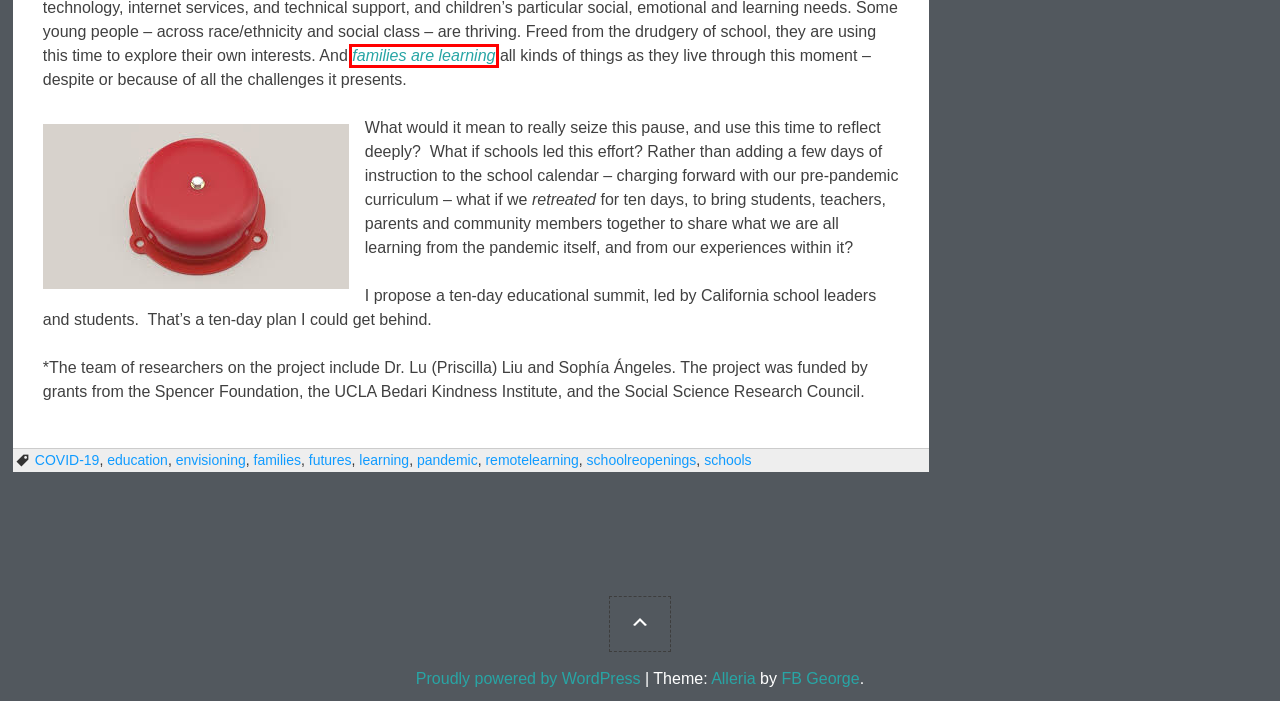You are given a screenshot depicting a webpage with a red bounding box around a UI element. Select the description that best corresponds to the new webpage after clicking the selected element. Here are the choices:
A. schools – Marjorie Faulstich Orellana
B. schoolreopenings – Marjorie Faulstich Orellana
C. envisioning – Marjorie Faulstich Orellana
D. COVID-19 – Marjorie Faulstich Orellana
E. The COVID-19 Pandemic: Lessons for Schools – Marjorie Faulstich Orellana
F. futures – Marjorie Faulstich Orellana
G. learning – Marjorie Faulstich Orellana
H. Blog Tool, Publishing Platform, and CMS – WordPress.org

E